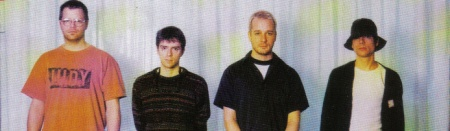Carefully observe the image and respond to the question with a detailed answer:
How many people are in the image?

The caption explicitly states that the image showcases a group of four individuals standing side by side in front of a softly lit backdrop.